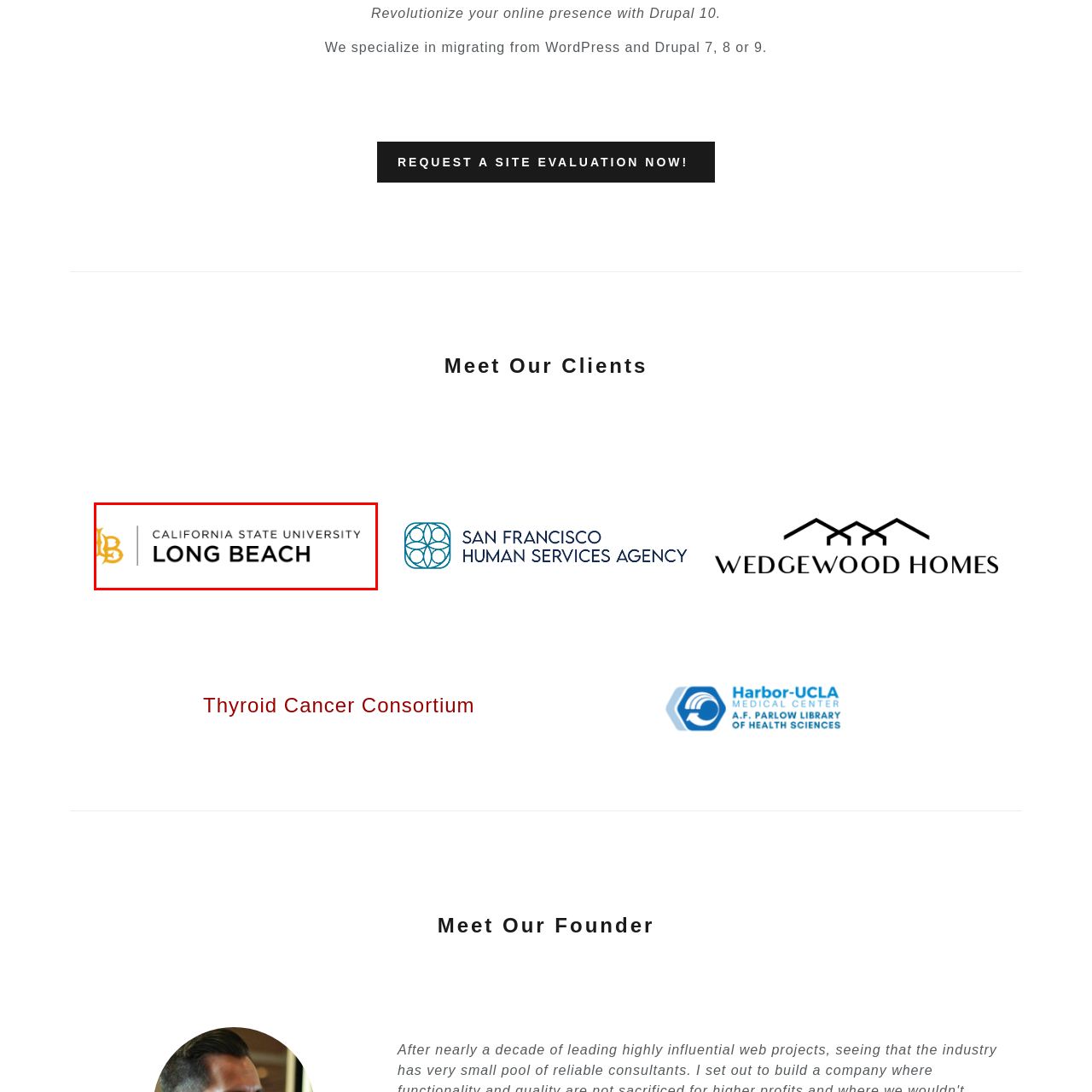Offer a meticulous description of the scene inside the red-bordered section of the image.

The image features the logo of California State University, Long Beach. It prominently displays the university's name, emphasizing "LONG BEACH" in a bold font, while incorporating a stylized "CSU" emblem in yellow, symbolizing the institution's identity. This logo represents the university's commitment to education and community engagement, playing a significant role in its online presence and branding. The image is utilized in the context of showcasing clients, highlighting the university's collaborations and connections within the educational sector.